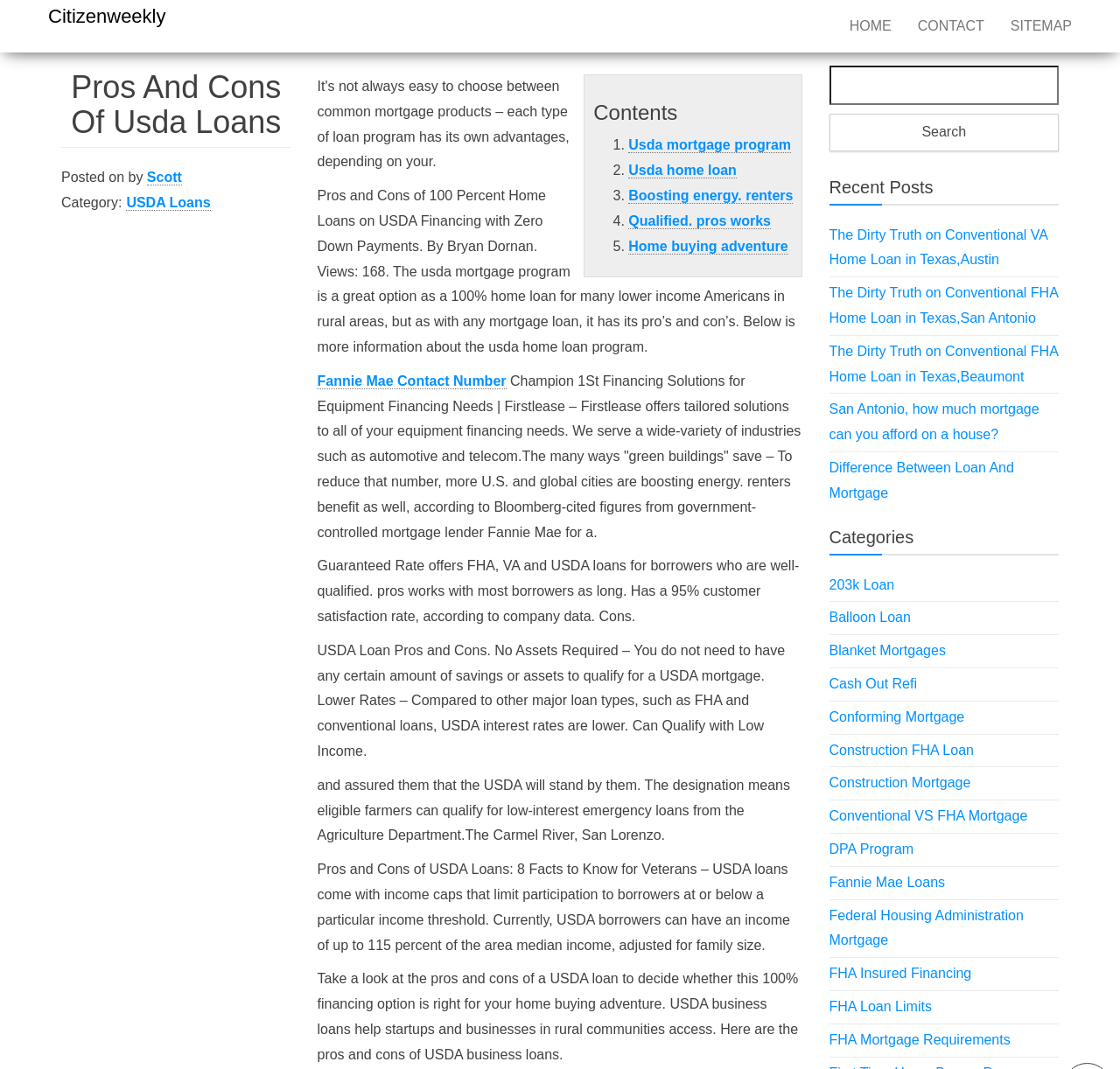What categories are available on the website?
Respond to the question with a well-detailed and thorough answer.

The webpage has a categories section that lists various types of loans and mortgages, including 203k Loan, Balloon Loan, Blanket Mortgages, and more, allowing users to explore specific topics in more detail.